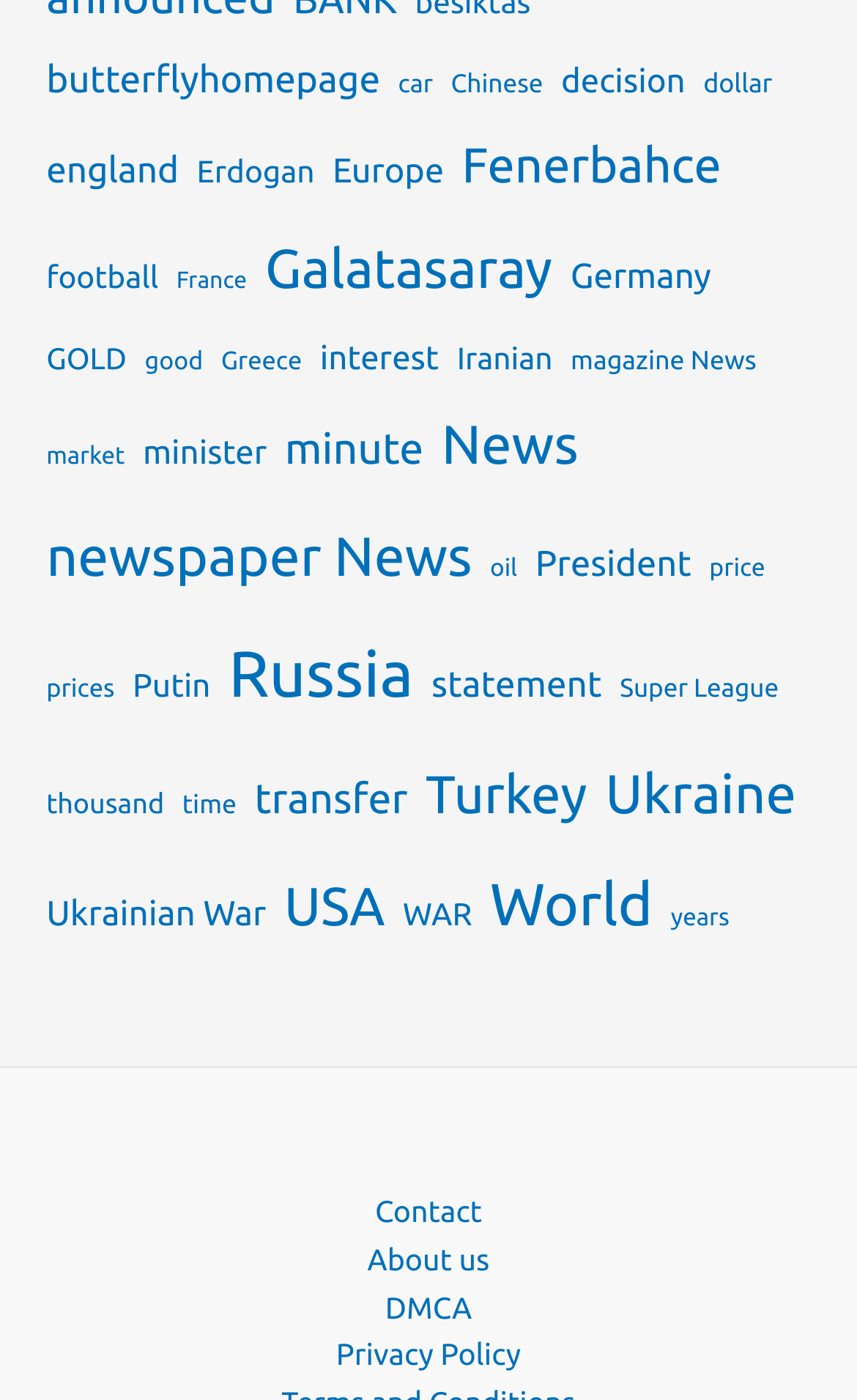How many links are related to countries?
Please give a detailed and elaborate explanation in response to the question.

By examining the link texts, I found that the following links are related to countries: 'England', 'France', 'Germany', 'Greece', 'Iranian', 'Russia', and 'Turkey'. Therefore, there are 7 links related to countries.